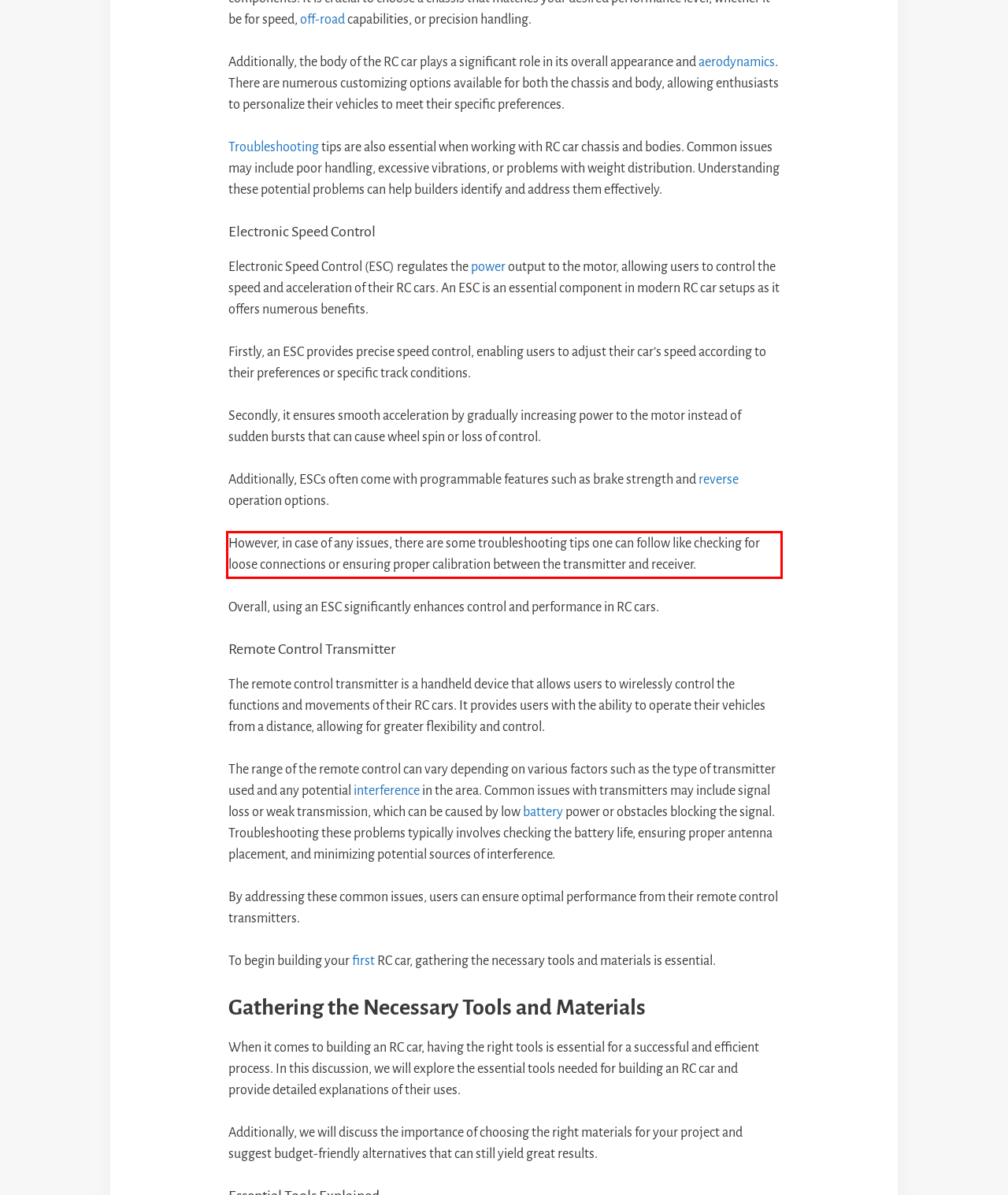Identify the text inside the red bounding box on the provided webpage screenshot by performing OCR.

However, in case of any issues, there are some troubleshooting tips one can follow like checking for loose connections or ensuring proper calibration between the transmitter and receiver.